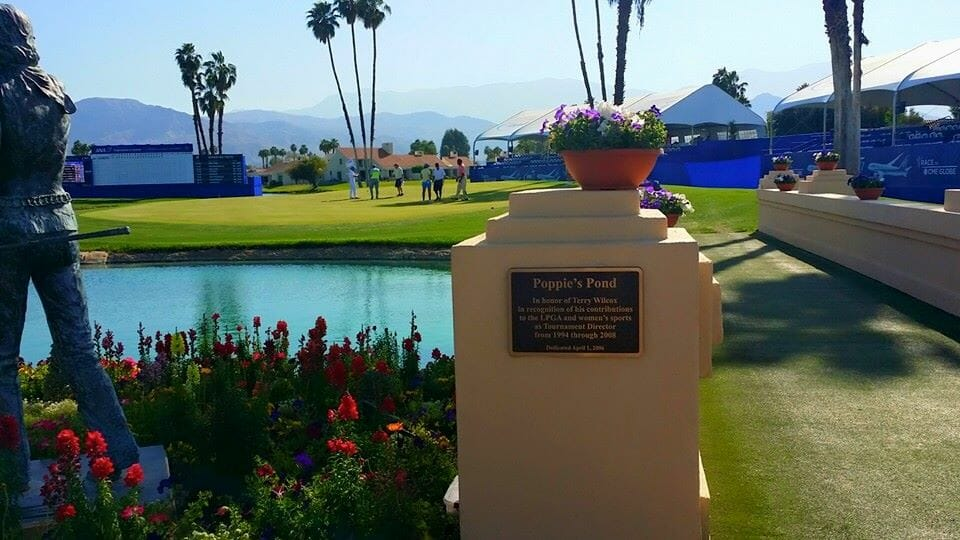Provide your answer to the question using just one word or phrase: What is the duration of the golf tournament?

March 30 to April 5, 2015